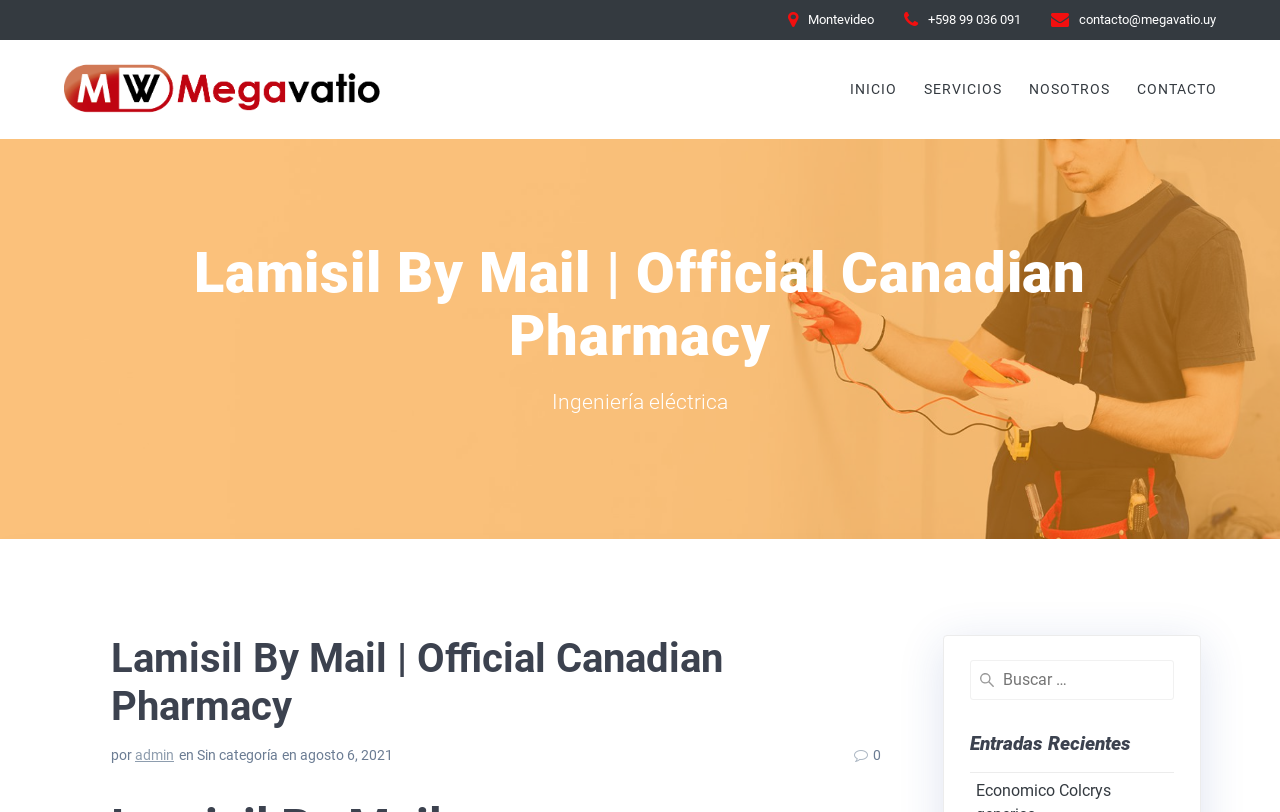Detail the various sections and features of the webpage.

The webpage appears to be a website for a Canadian pharmacy called Megavatio. At the top left corner, there is a logo of Megavatio, which is an image linked to the website's homepage. Next to the logo, there is a heading that displays the website's title, "Lamisil By Mail | Official Canadian Pharmacy".

Below the logo and title, there is a navigation menu with four links: "INICIO", "SERVICIOS", "NOSOTROS", and "CONTACTO". These links are positioned horizontally, with "INICIO" on the left and "CONTACTO" on the right.

On the right side of the page, there is a section that displays the website's contact information, including the address "Montevideo", phone number "+598 99 036 091", and email address "contacto@megavatio.uy". This section is positioned near the top of the page.

Further down the page, there is a heading that reads "Lamisil By Mail | Official Canadian Pharmacy" again, which may be a subheading or a title for a specific section. Below this heading, there is a text that reads "Ingeniería eléctrica", which may be a description or a category.

At the bottom of the page, there is a section that displays a post or an article, with a title that reads "Lamisil By Mail | Official Canadian Pharmacy" again. This section includes a link to the post's author, "admin", and displays the post's category and date, "en Sin categoría" and "en agosto 6, 2021", respectively.

On the right side of the page, near the bottom, there is a search bar with a label that reads "Buscar:". The search bar is accompanied by a heading that reads "Entradas Recientes", which may be a title for a section that displays recent posts or articles.